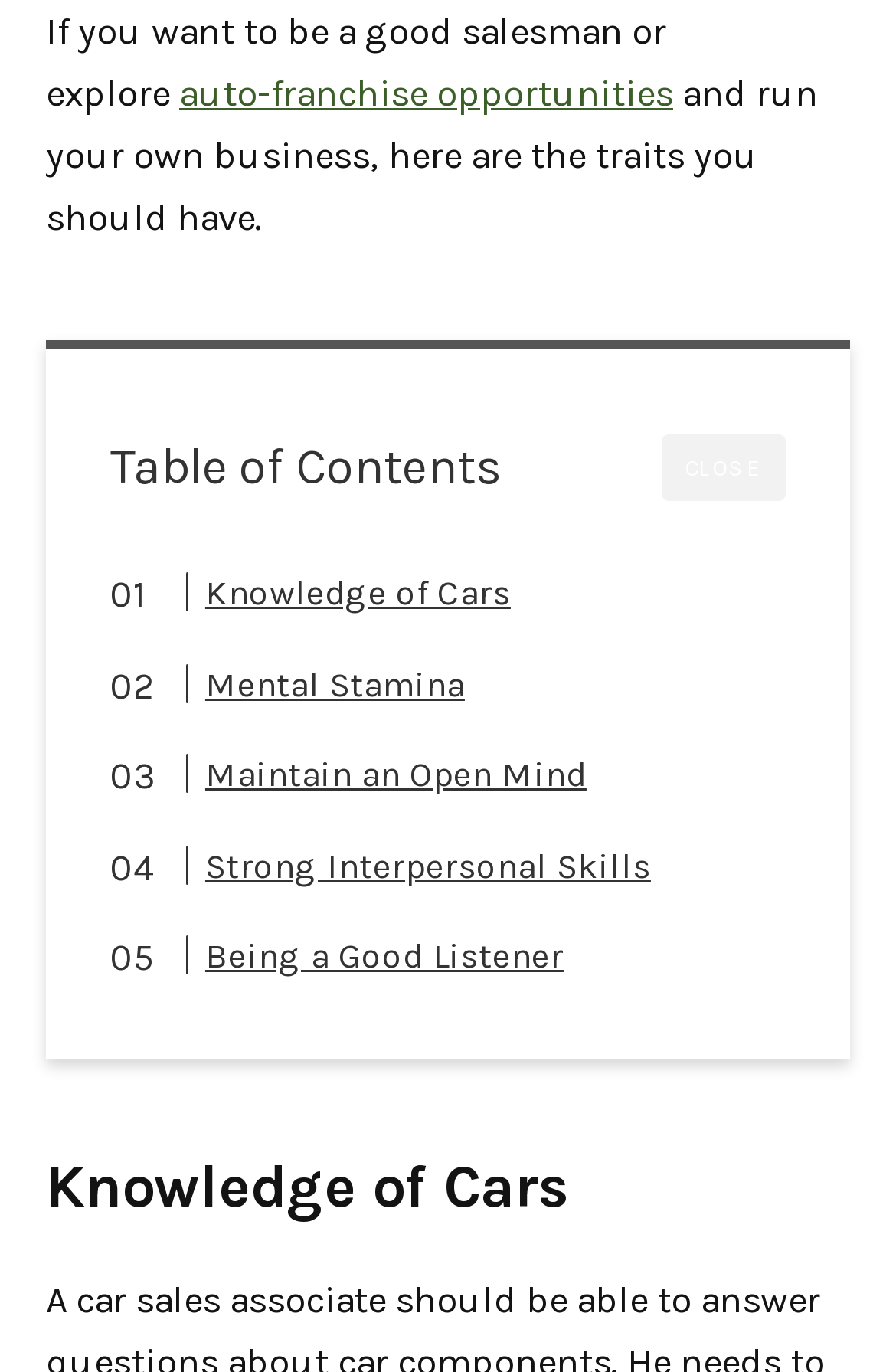Respond concisely with one word or phrase to the following query:
What is the purpose of the 'CLOSE' button?

To close something